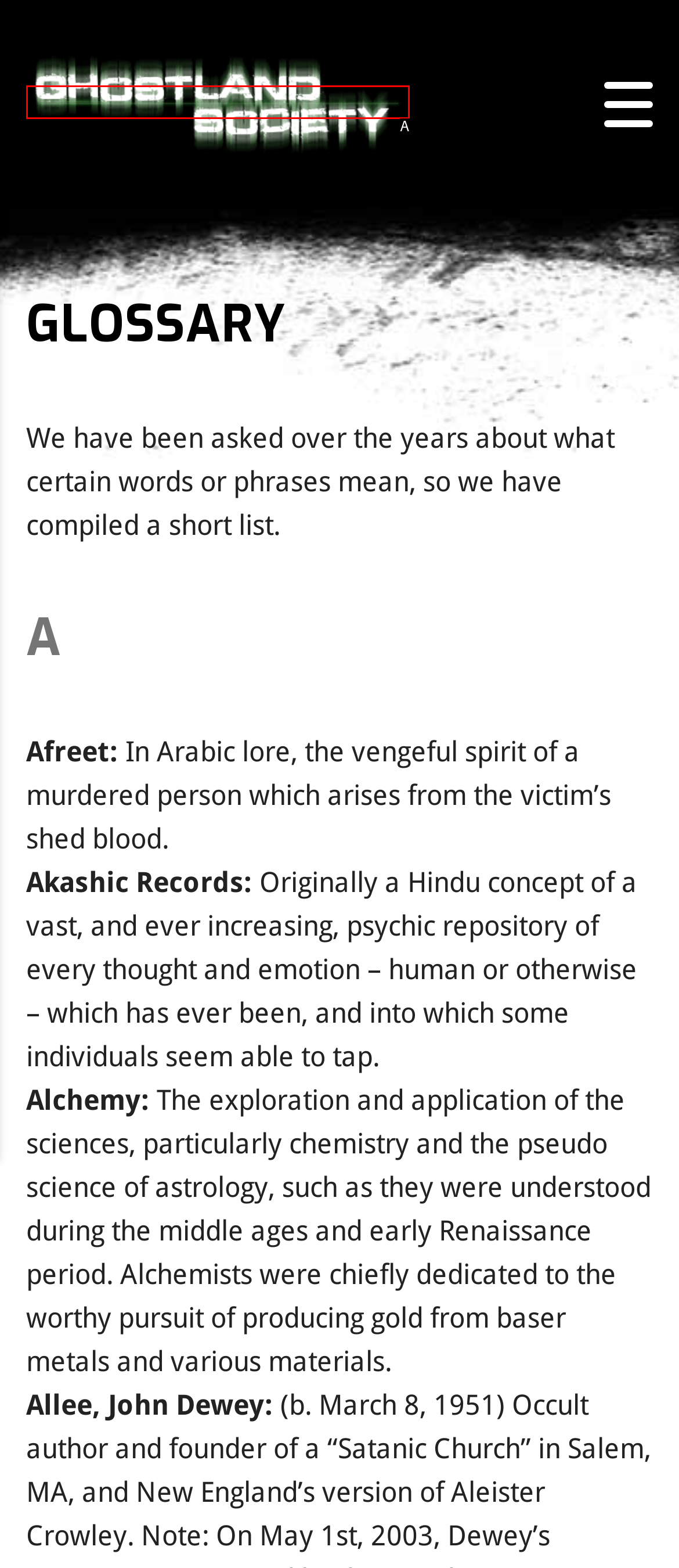Identify the letter of the UI element that corresponds to: title="Home"
Respond with the letter of the option directly.

A